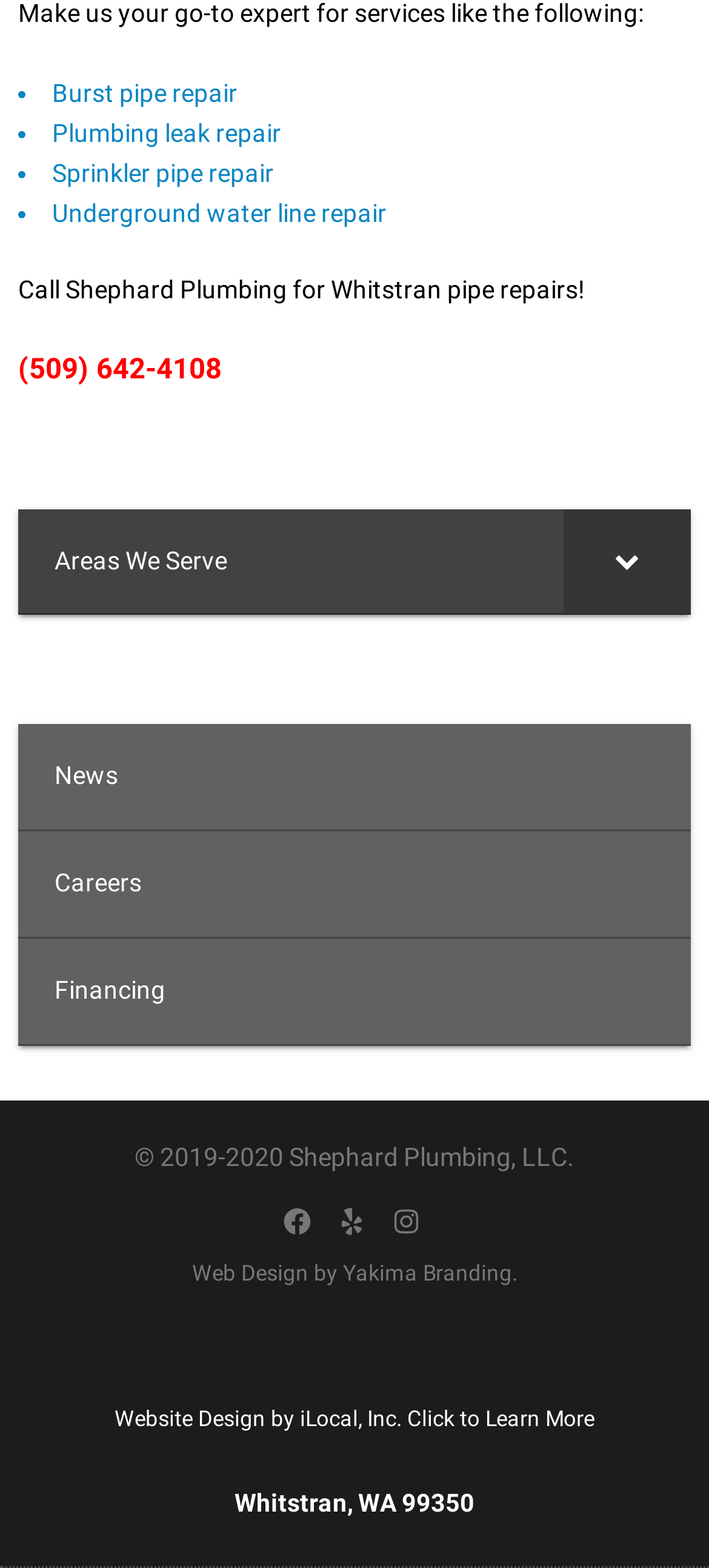Using the element description: "Yakima Branding", determine the bounding box coordinates. The coordinates should be in the format [left, top, right, bottom], with values between 0 and 1.

[0.483, 0.804, 0.722, 0.821]